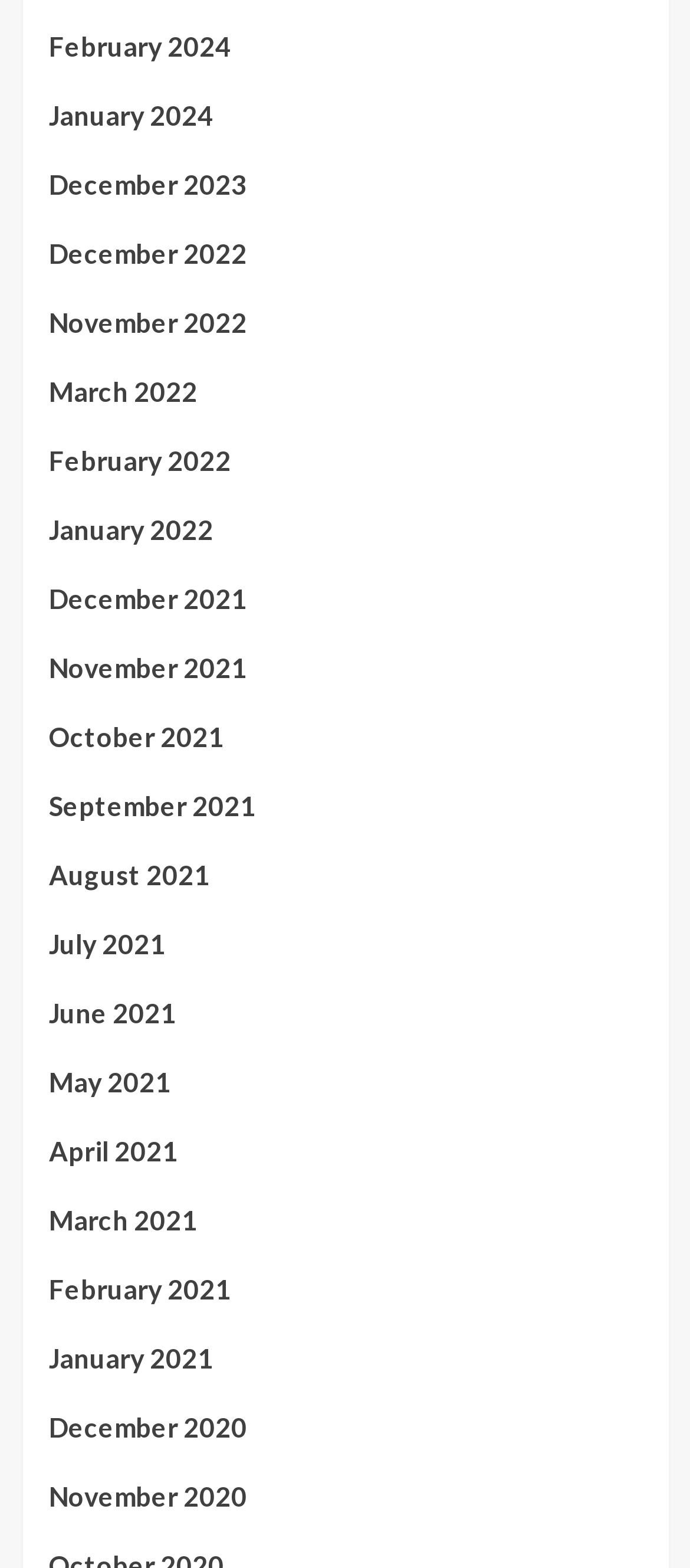Please identify the bounding box coordinates of the region to click in order to complete the task: "Browse December 2020". The coordinates must be four float numbers between 0 and 1, specified as [left, top, right, bottom].

[0.071, 0.897, 0.929, 0.941]